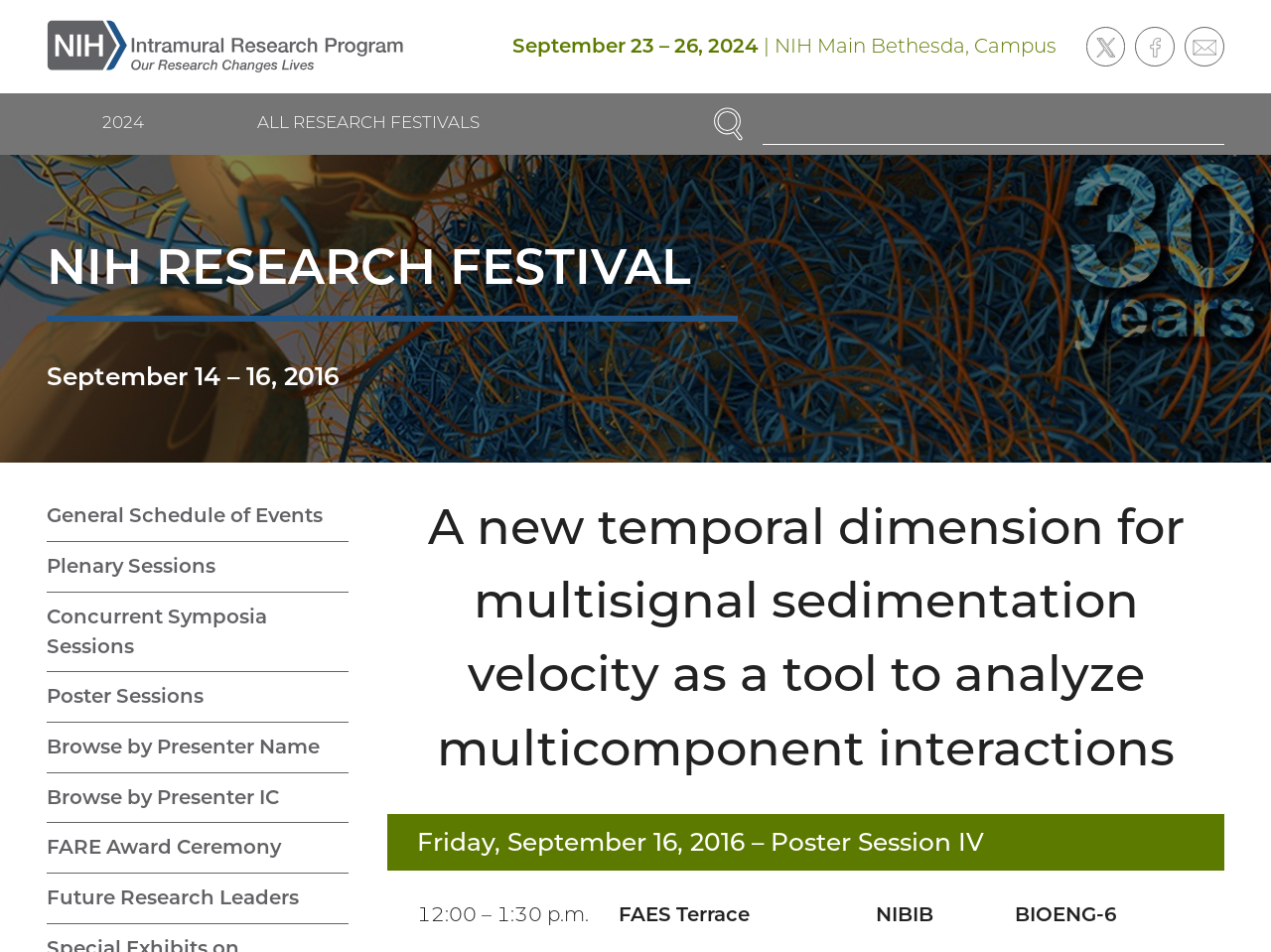What is the location of the NIH Research Festival?
Carefully examine the image and provide a detailed answer to the question.

I found the location by looking at the StaticText element with the text '| NIH Main Bethesda, Campus' which indicates the location of the festival.